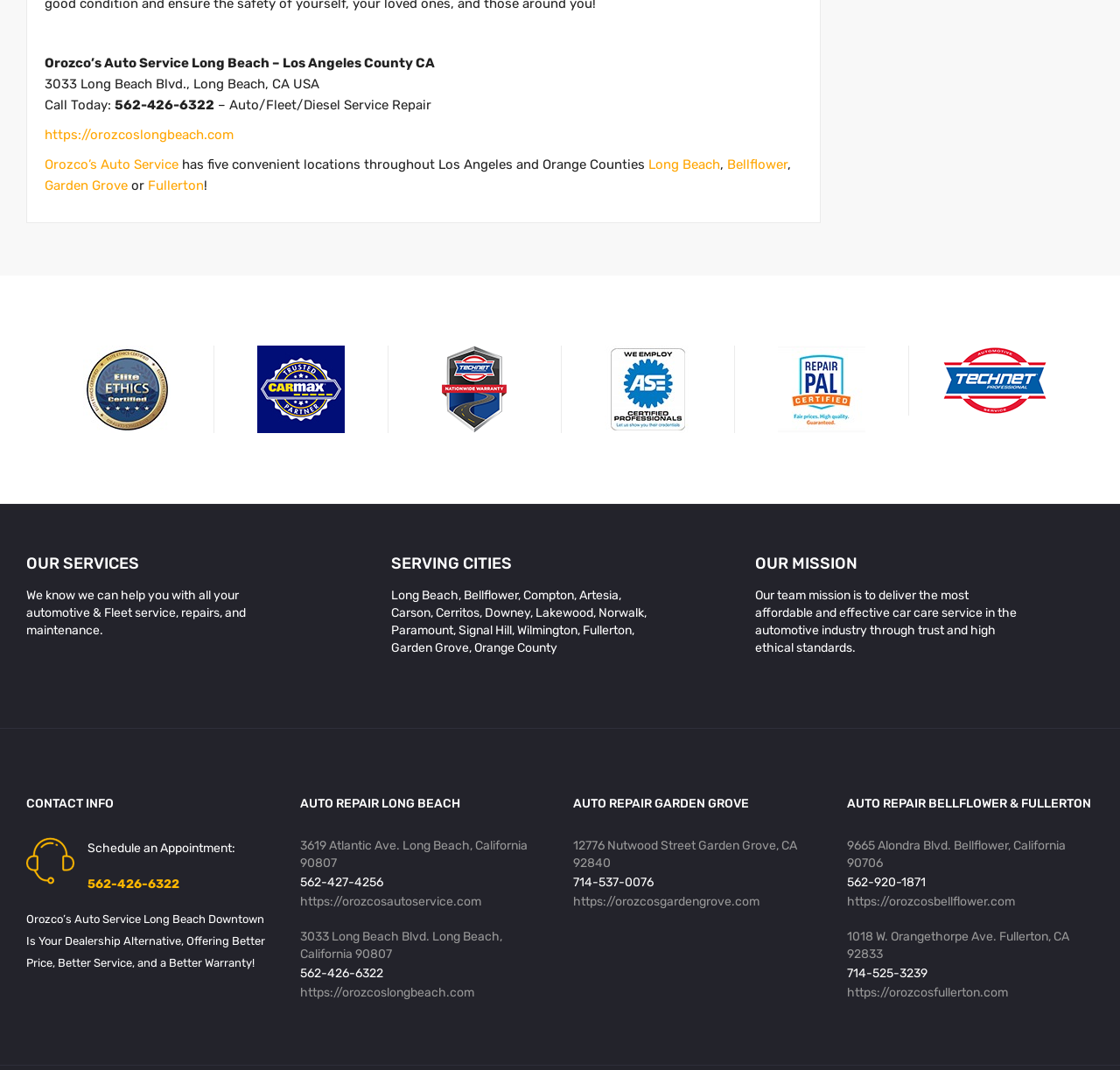Please provide a comprehensive response to the question based on the details in the image: What is the phone number for scheduling an appointment?

The phone number for scheduling an appointment can be found in the 'CONTACT INFO' section of the webpage, where it is written as 'Schedule an Appointment: 562-426-6322'.